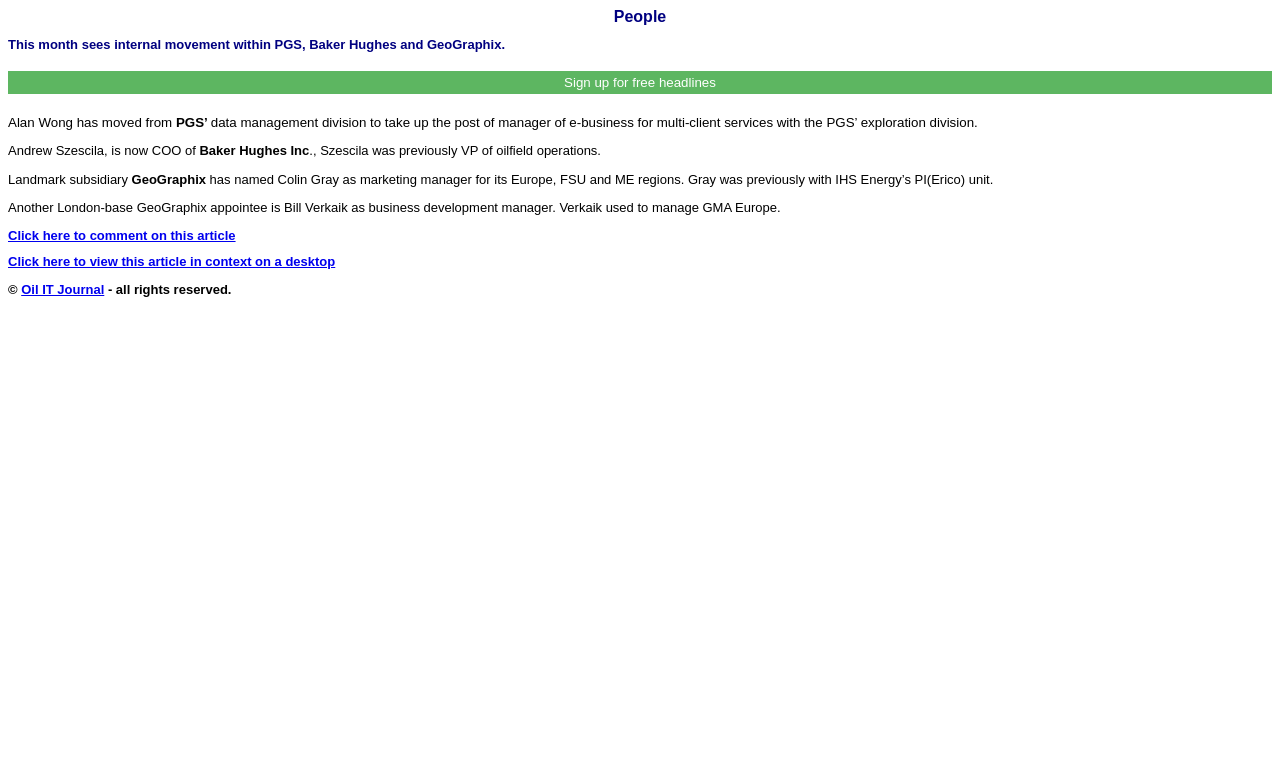Answer the question below in one word or phrase:
What is the name of the company where Bill Verkaik used to manage?

GMA Europe